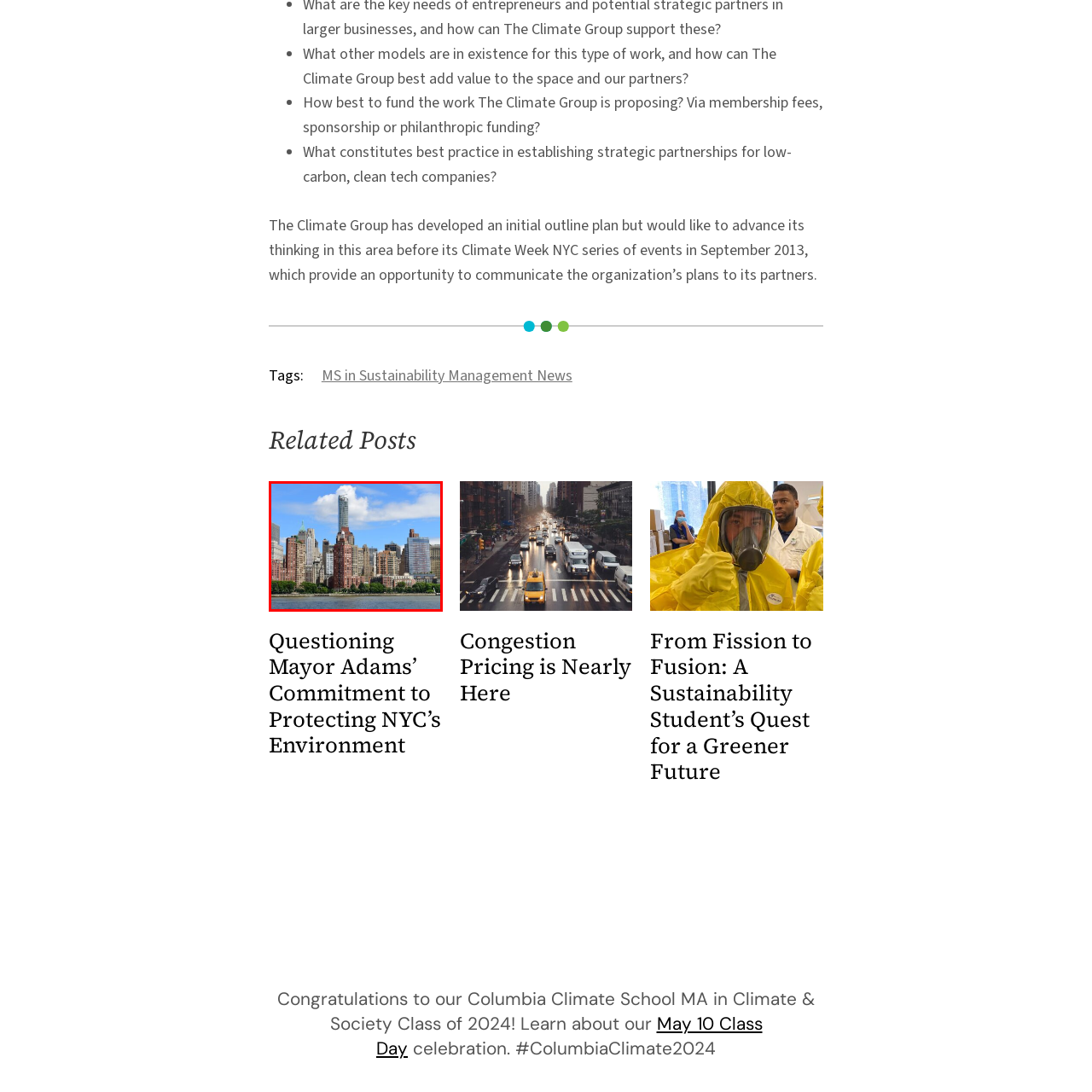Observe the content highlighted by the red box and supply a one-word or short phrase answer to the question: What type of atmosphere is depicted in the image?

urban